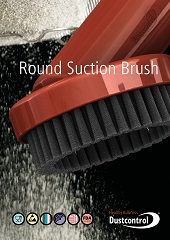Offer an in-depth caption for the image.

The image features a round suction brush, prominently displayed with a sleek design. The brush has a vibrant red handle that contrasts with its dark, dense bristles, specifically designed for effective cleaning and suction. Above the brush, the words "Round Suction Brush" are clearly visible, indicating its purpose. The background includes fine dust particles, hinting at the brush's effectiveness in removing debris. The image is associated with Dustcontrol, suggesting that this tool is part of their line of products for efficient cleaning in various environments. The presence of safety and quality icons at the bottom reinforces the brush's compliance with food safety standards, highlighting its suitability for food-safe applications.